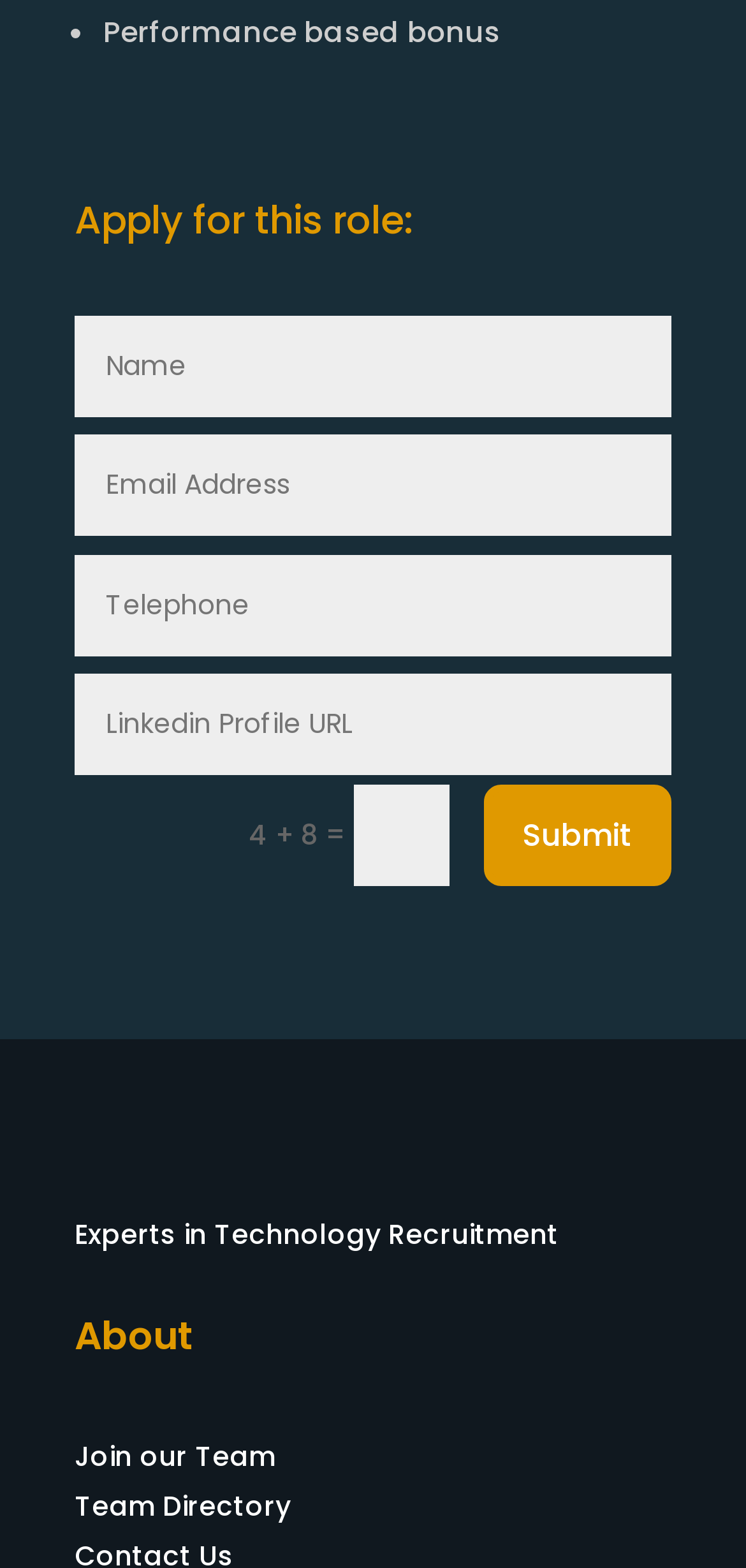Provide a one-word or short-phrase response to the question:
What is the company name mentioned at the bottom of the page?

Experts in Technology Recruitment